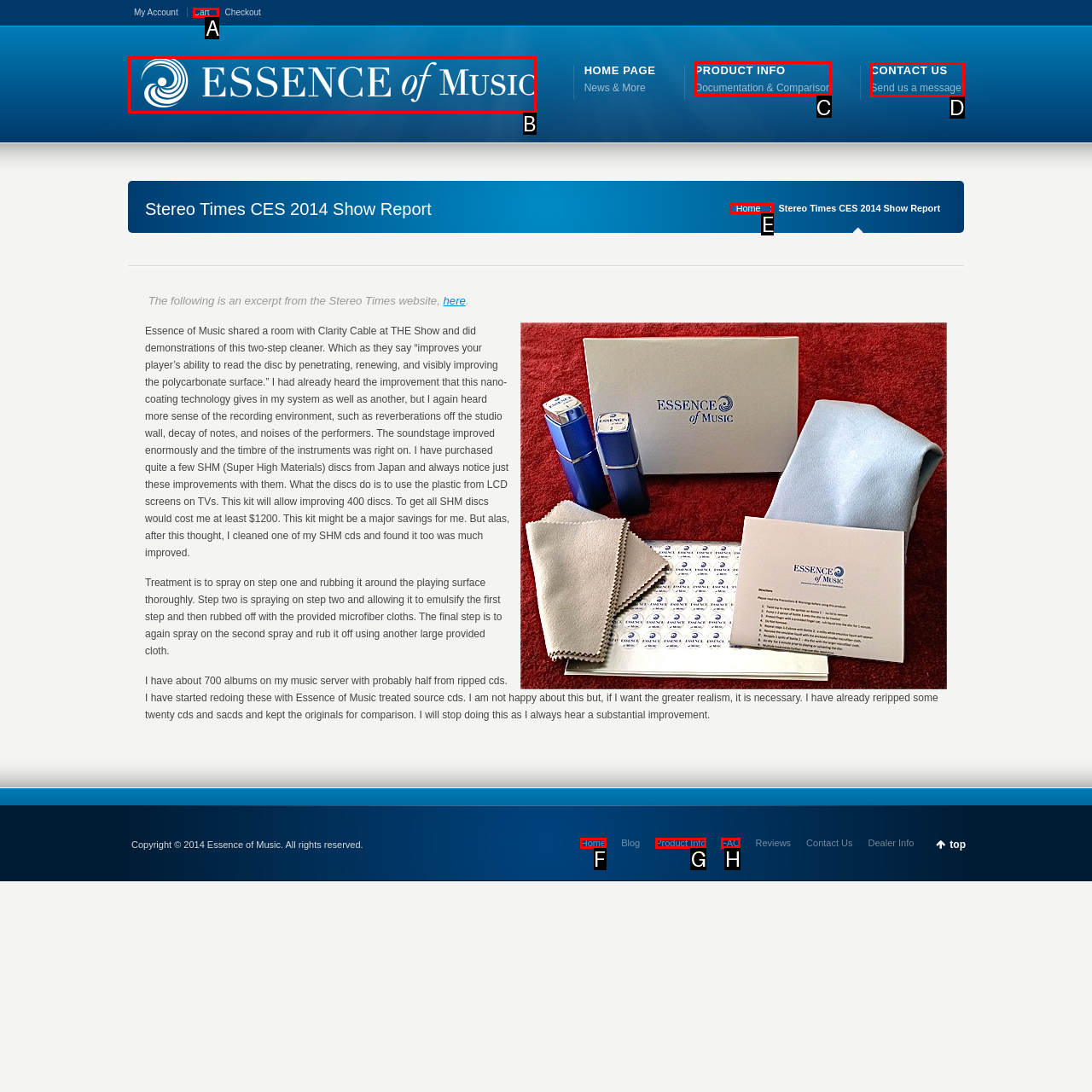Identify which lettered option completes the task: Read more about 'PRODUCT INFO'. Provide the letter of the correct choice.

C